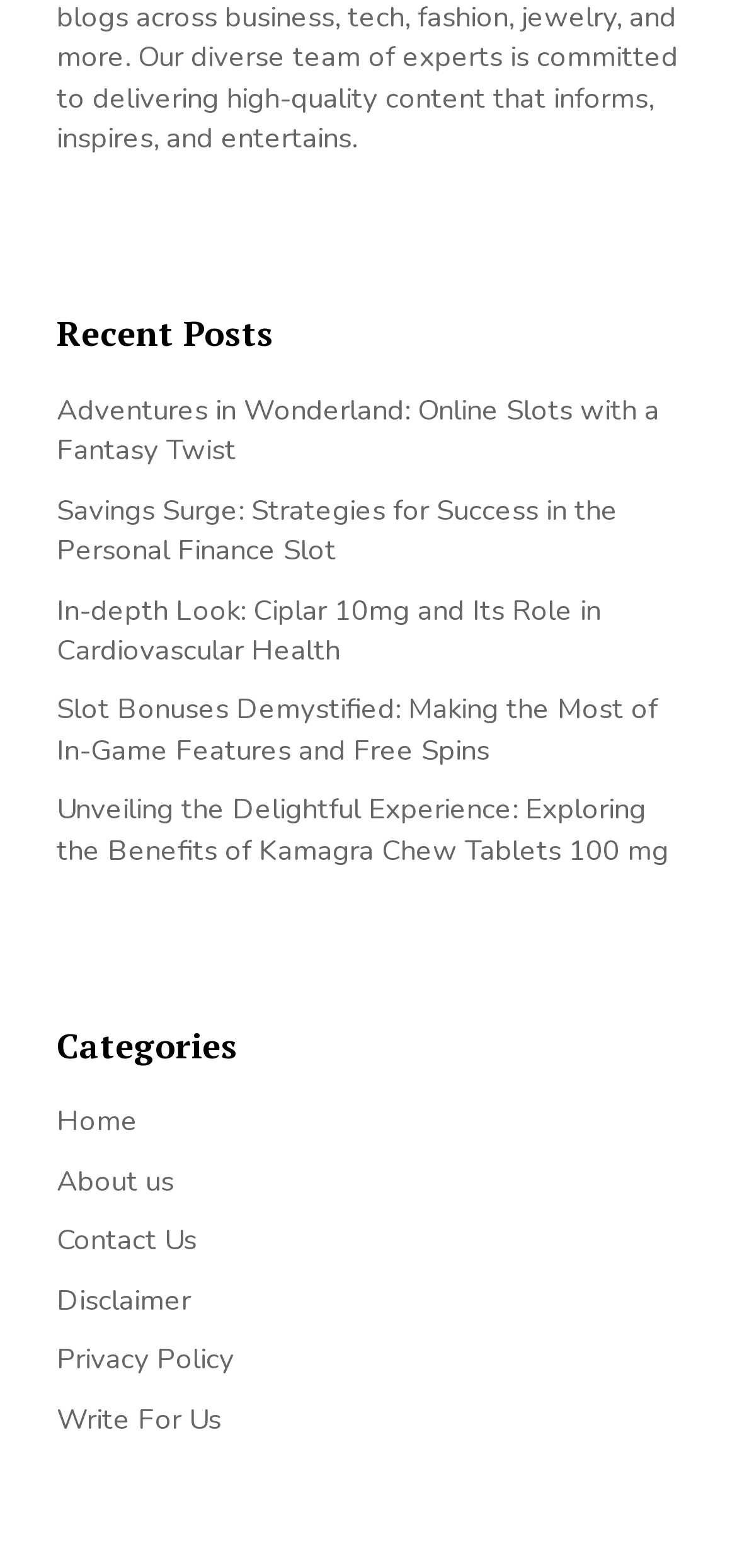Specify the bounding box coordinates of the element's region that should be clicked to achieve the following instruction: "Visit the home page". The bounding box coordinates consist of four float numbers between 0 and 1, in the format [left, top, right, bottom].

[0.077, 0.703, 0.187, 0.727]